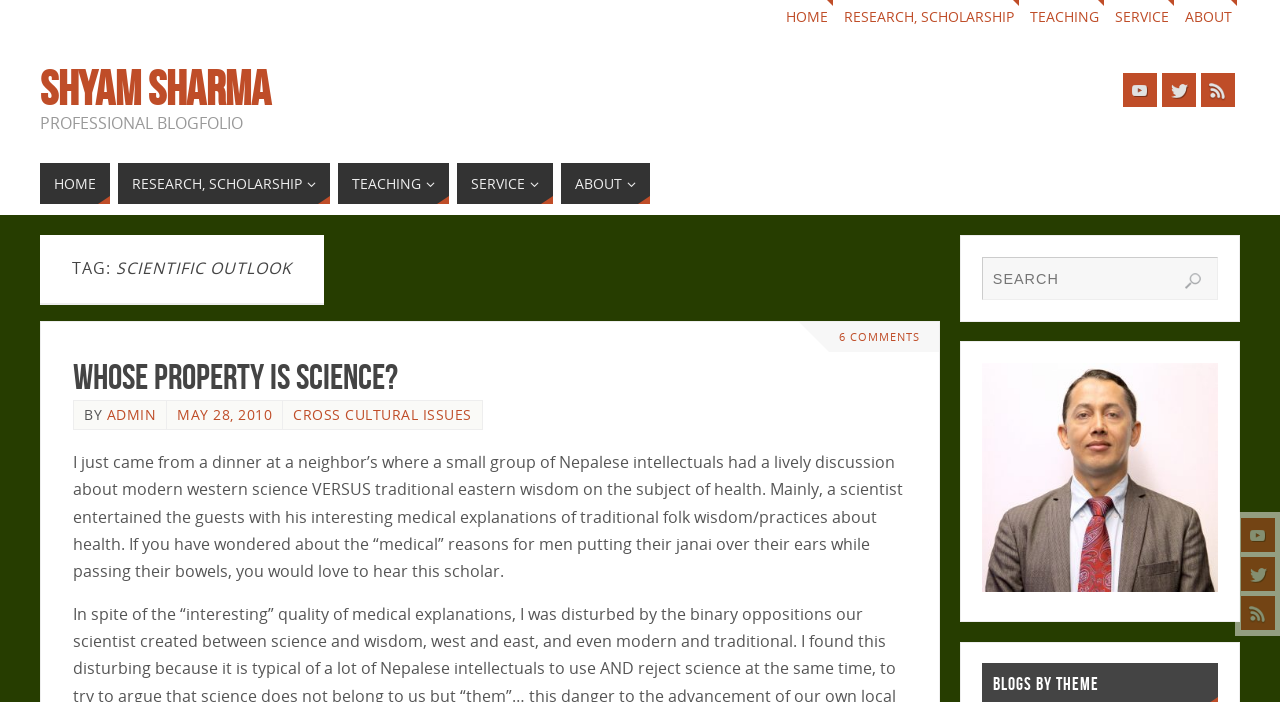Consider the image and give a detailed and elaborate answer to the question: 
How many main menu items are there?

I counted the number of main menu items by looking at the links at the top of the webpage. There are five of them: HOME, RESEARCH, SCHOLARSHIP, TEACHING, and SERVICE.